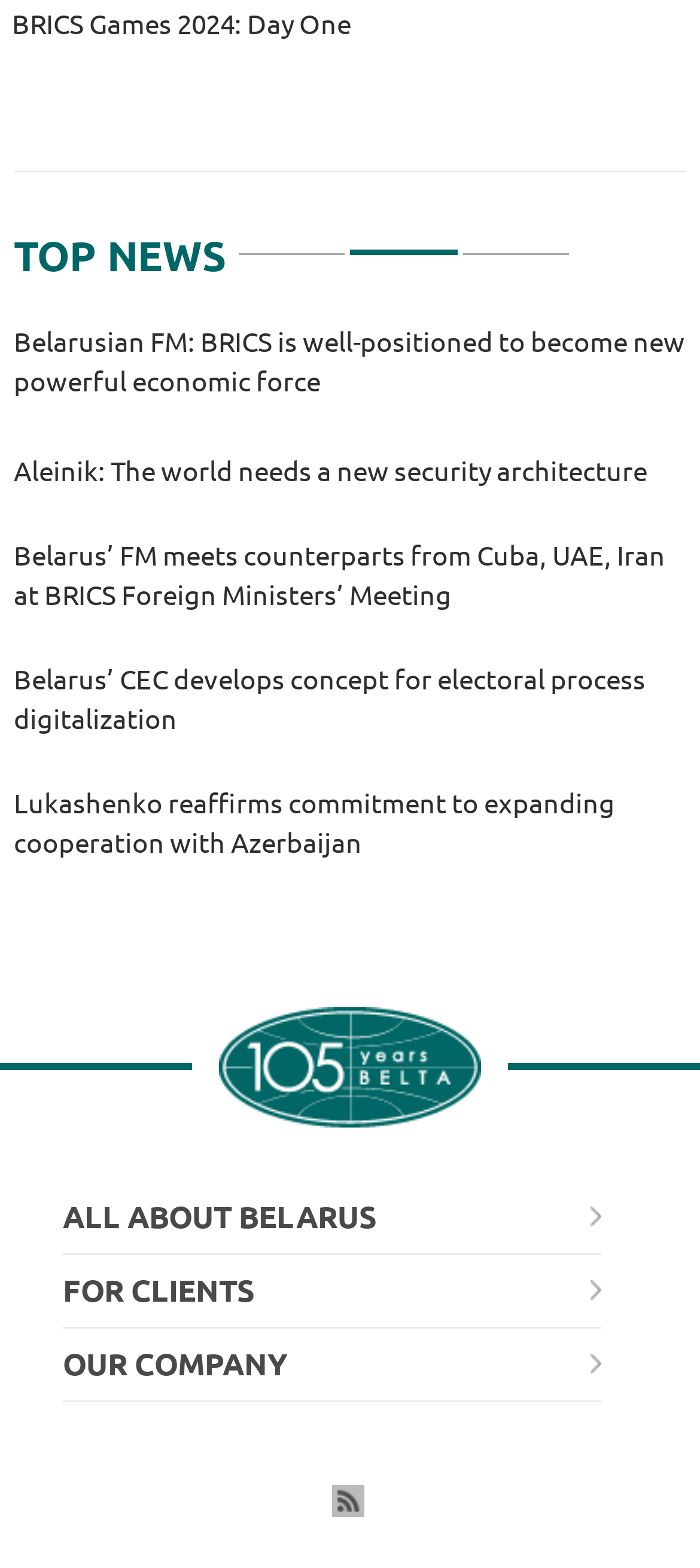Locate the bounding box coordinates of the clickable area to execute the instruction: "Visit the 'Belarusian Telegraph Agency' website". Provide the coordinates as four float numbers between 0 and 1, represented as [left, top, right, bottom].

[0.313, 0.642, 0.687, 0.719]